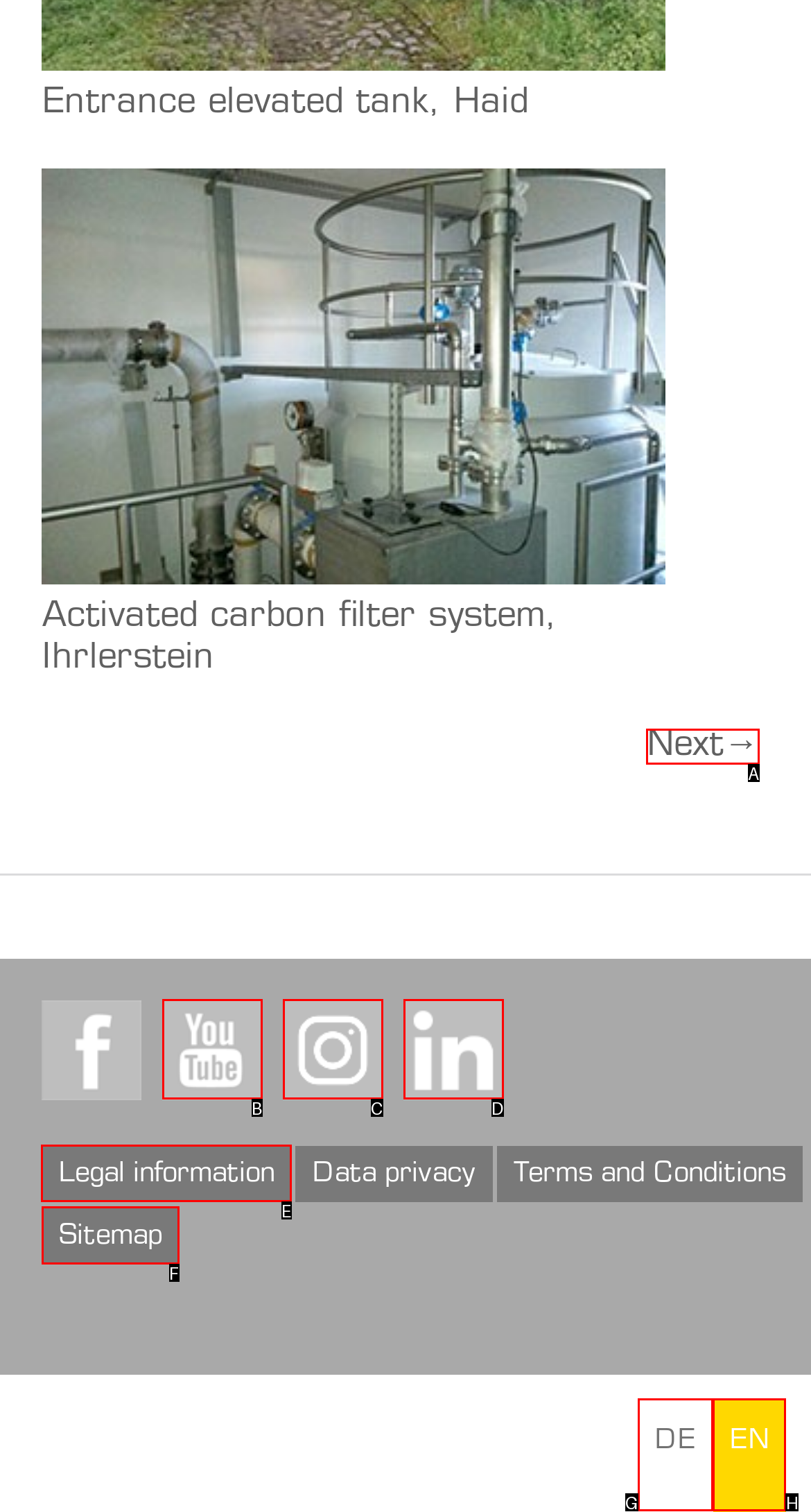Based on the task: Click on the link to view the wholesale customization process, which UI element should be clicked? Answer with the letter that corresponds to the correct option from the choices given.

None